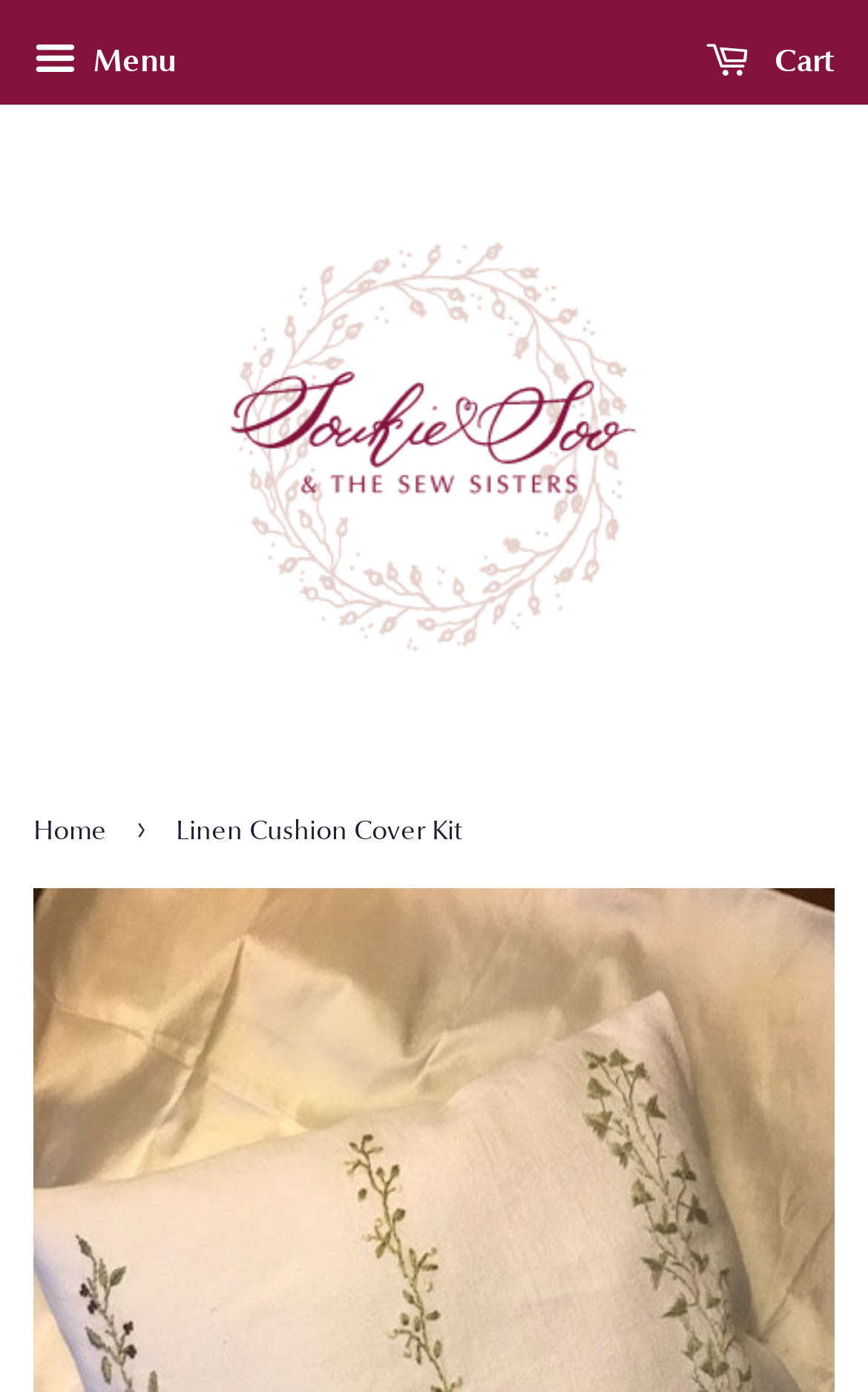Extract the primary header of the webpage and generate its text.

Linen Cushion Cover Kit